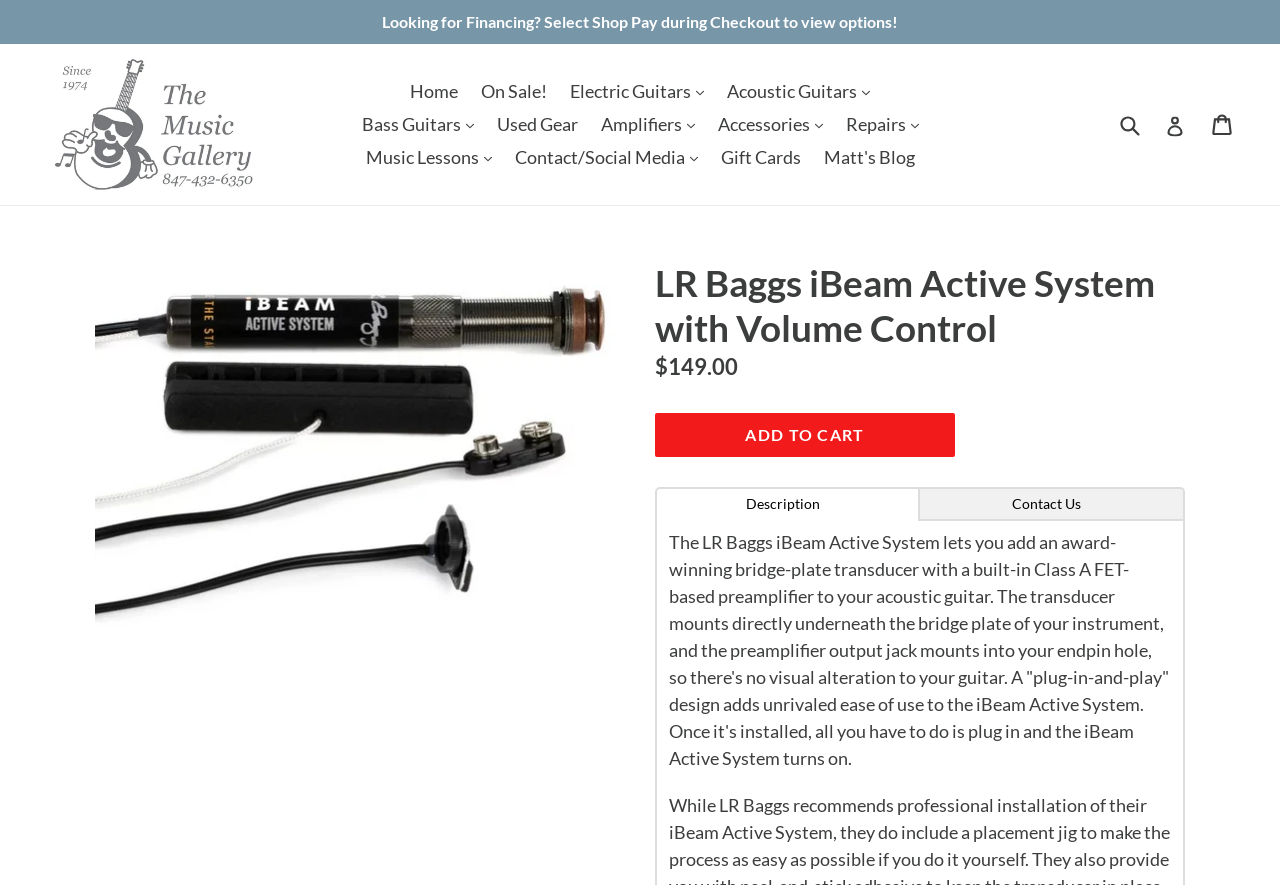Locate and provide the bounding box coordinates for the HTML element that matches this description: "Contact/Social Media .cls-1{fill:#231f20}".

[0.394, 0.159, 0.553, 0.197]